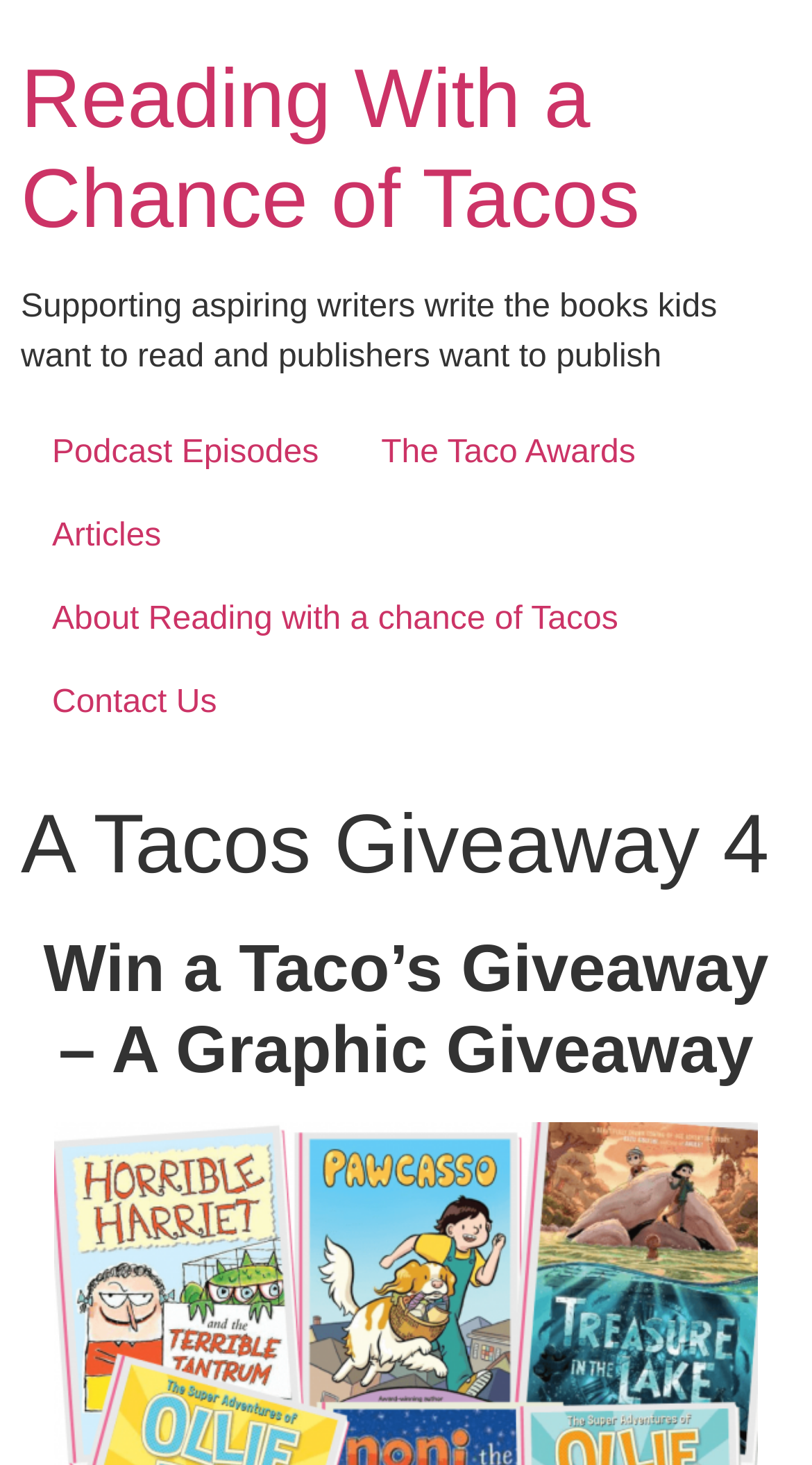How many links are in the main navigation?
Observe the image and answer the question with a one-word or short phrase response.

5